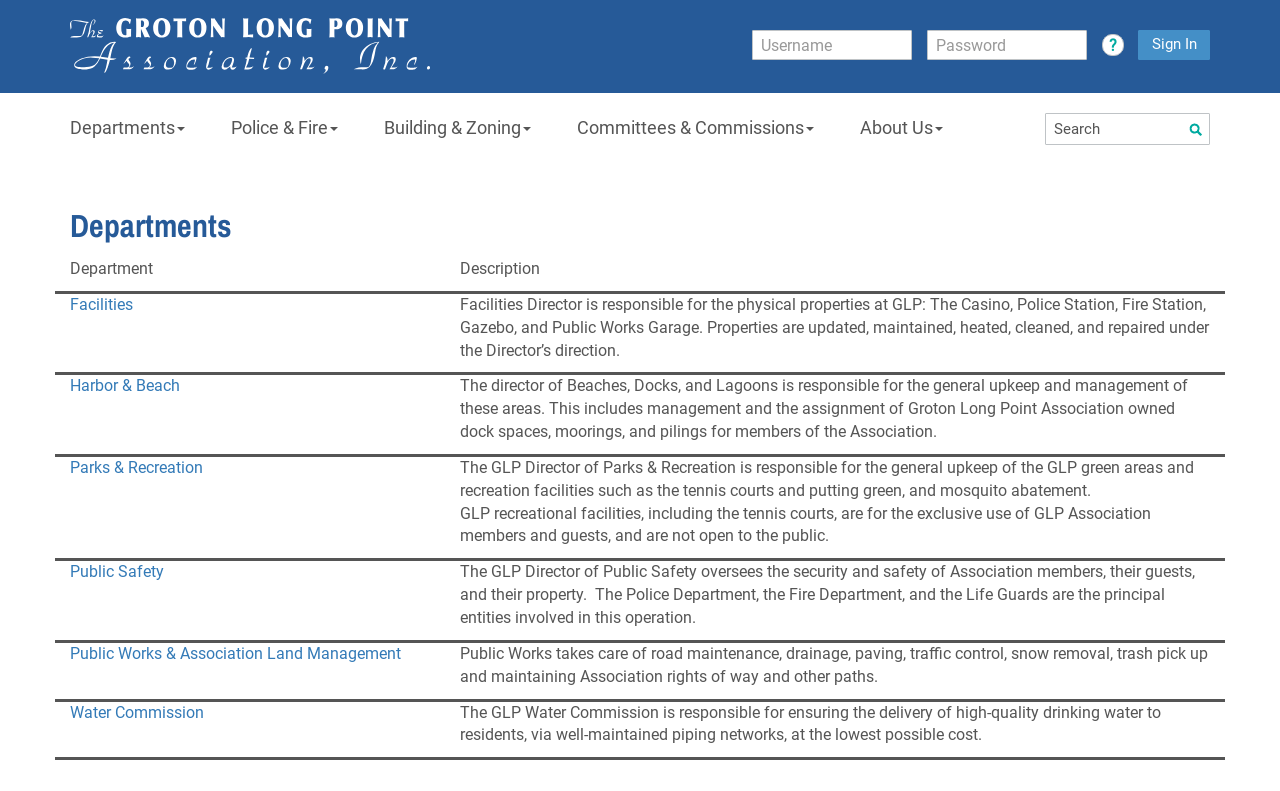Could you provide the bounding box coordinates for the portion of the screen to click to complete this instruction: "Search for something"?

[0.817, 0.144, 0.924, 0.182]